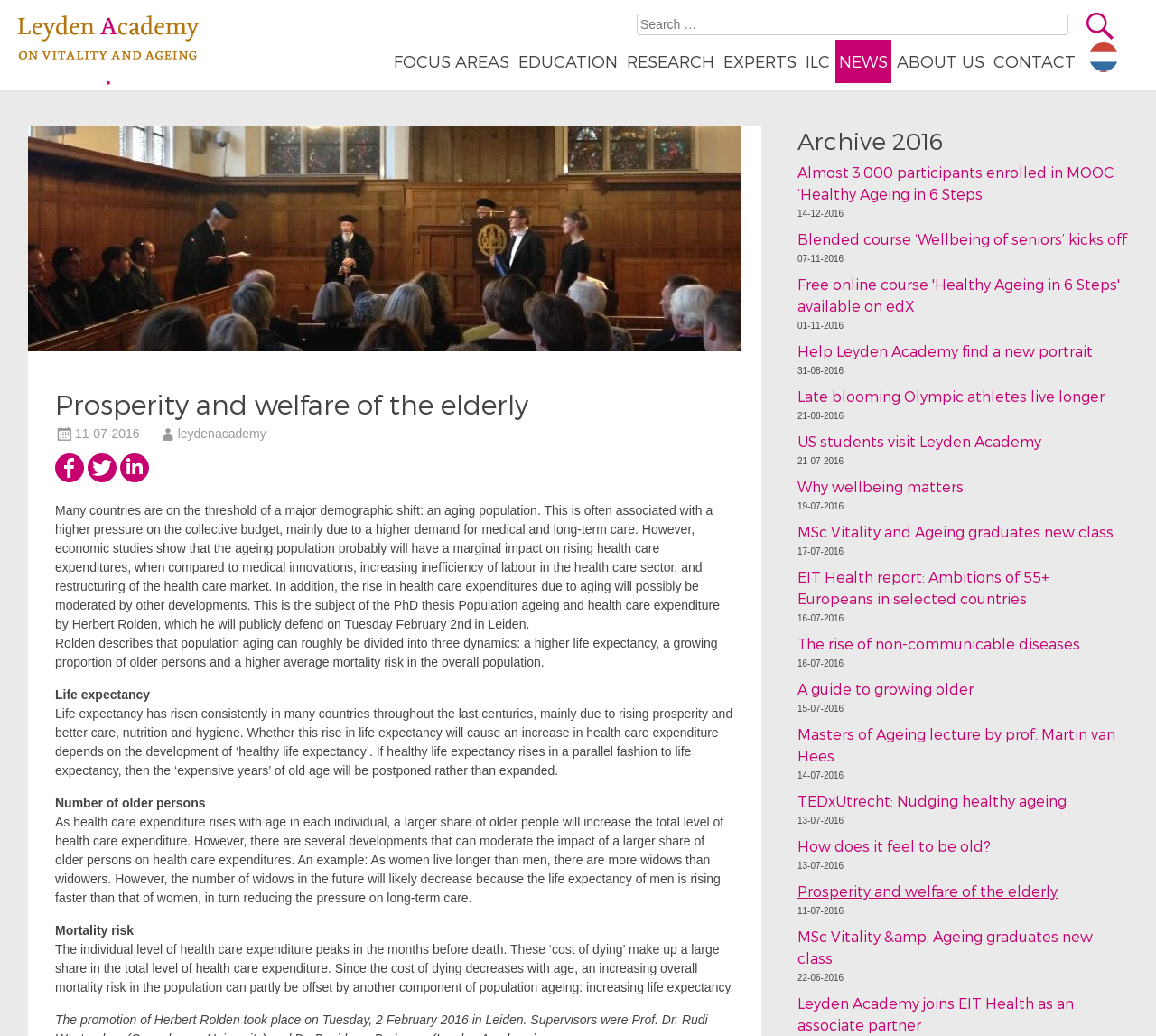Please determine the bounding box of the UI element that matches this description: US students visit Leyden Academy. The coordinates should be given as (top-left x, top-left y, bottom-right x, bottom-right y), with all values between 0 and 1.

[0.69, 0.418, 0.901, 0.434]